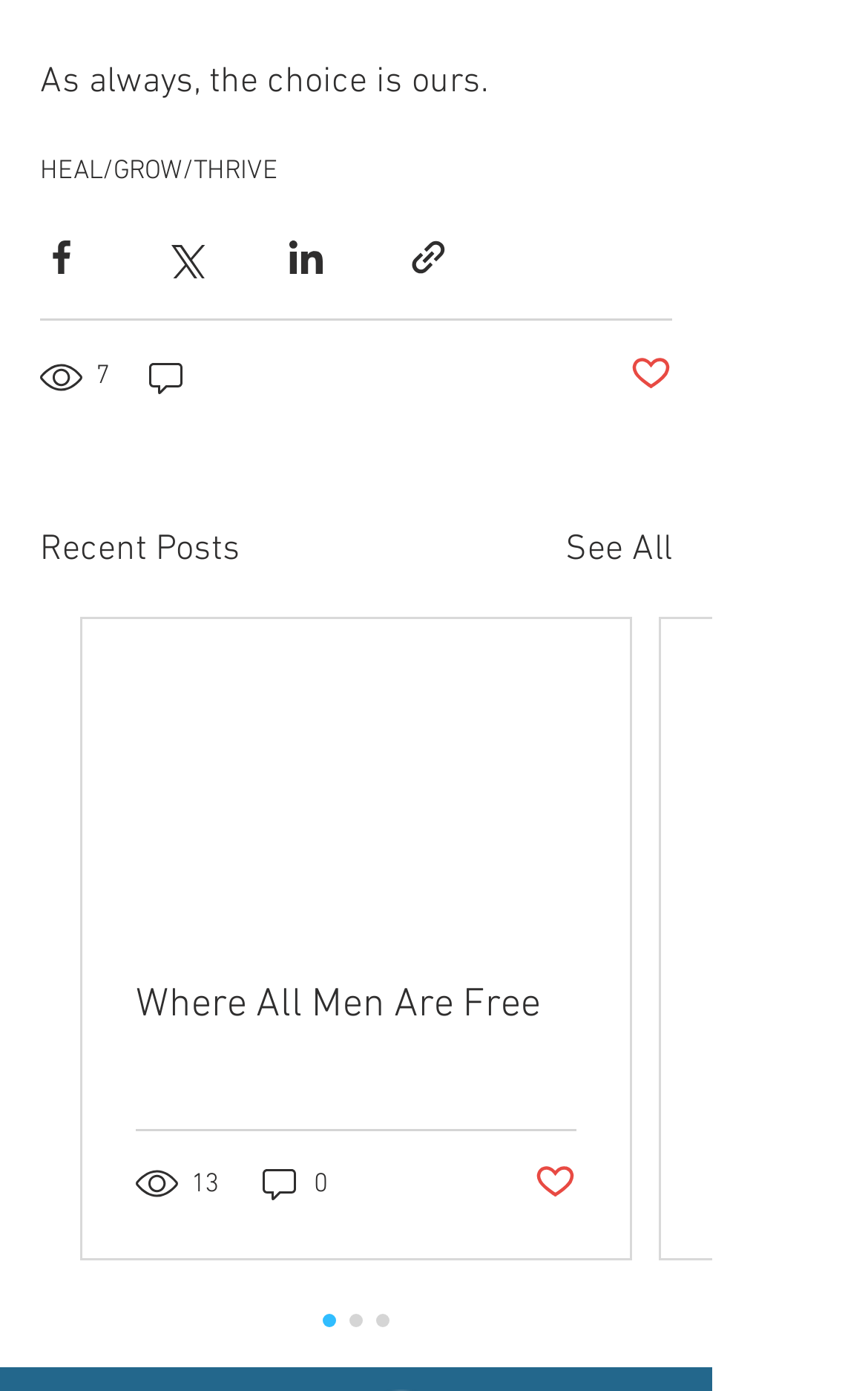Pinpoint the bounding box coordinates of the element that must be clicked to accomplish the following instruction: "Click the 'Post not marked as liked' button". The coordinates should be in the format of four float numbers between 0 and 1, i.e., [left, top, right, bottom].

[0.726, 0.254, 0.774, 0.289]